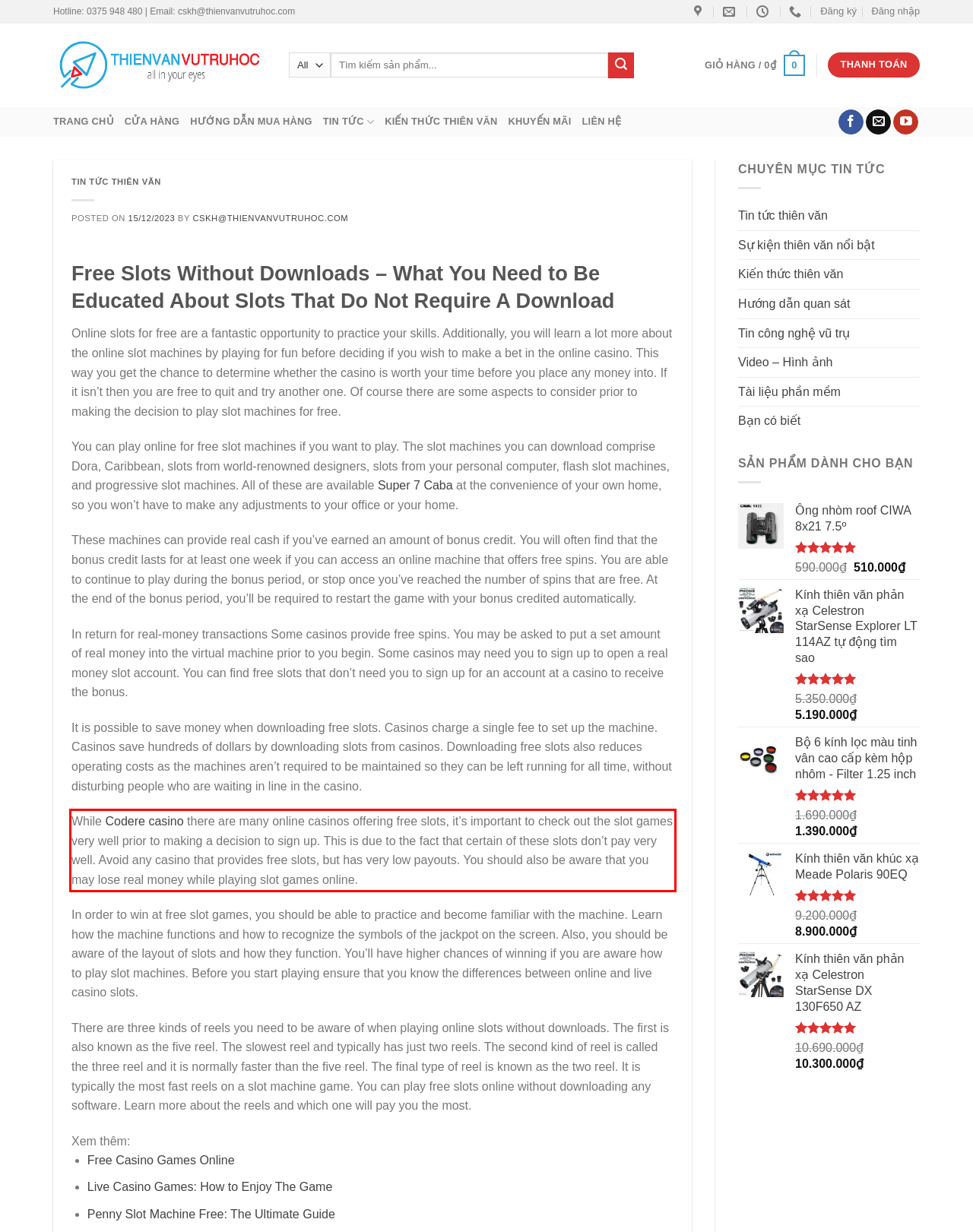Given a screenshot of a webpage containing a red bounding box, perform OCR on the text within this red bounding box and provide the text content.

While Codere casino there are many online casinos offering free slots, it’s important to check out the slot games very well prior to making a decision to sign up. This is due to the fact that certain of these slots don’t pay very well. Avoid any casino that provides free slots, but has very low payouts. You should also be aware that you may lose real money while playing slot games online.